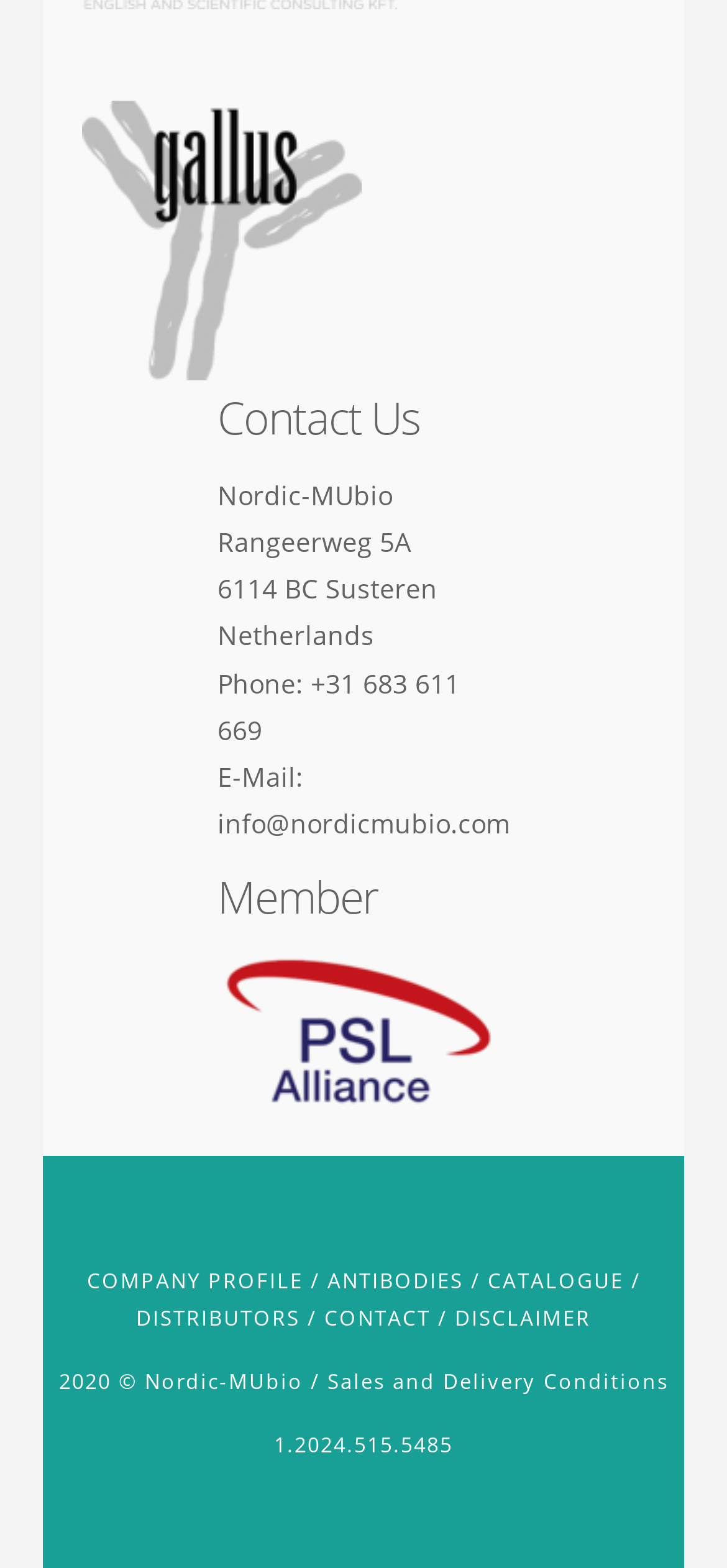Identify the bounding box coordinates of the area you need to click to perform the following instruction: "Download a printable pdf of this page".

None